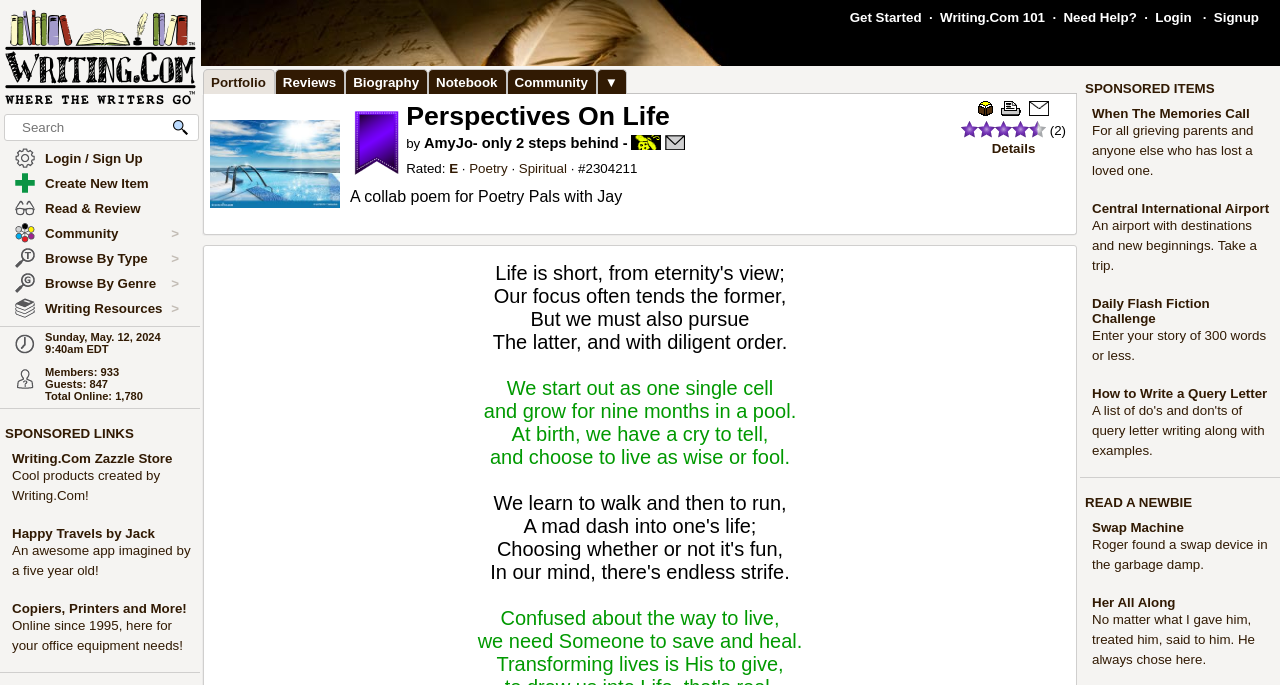What is the purpose of the search box?
Please use the image to provide a one-word or short phrase answer.

To search